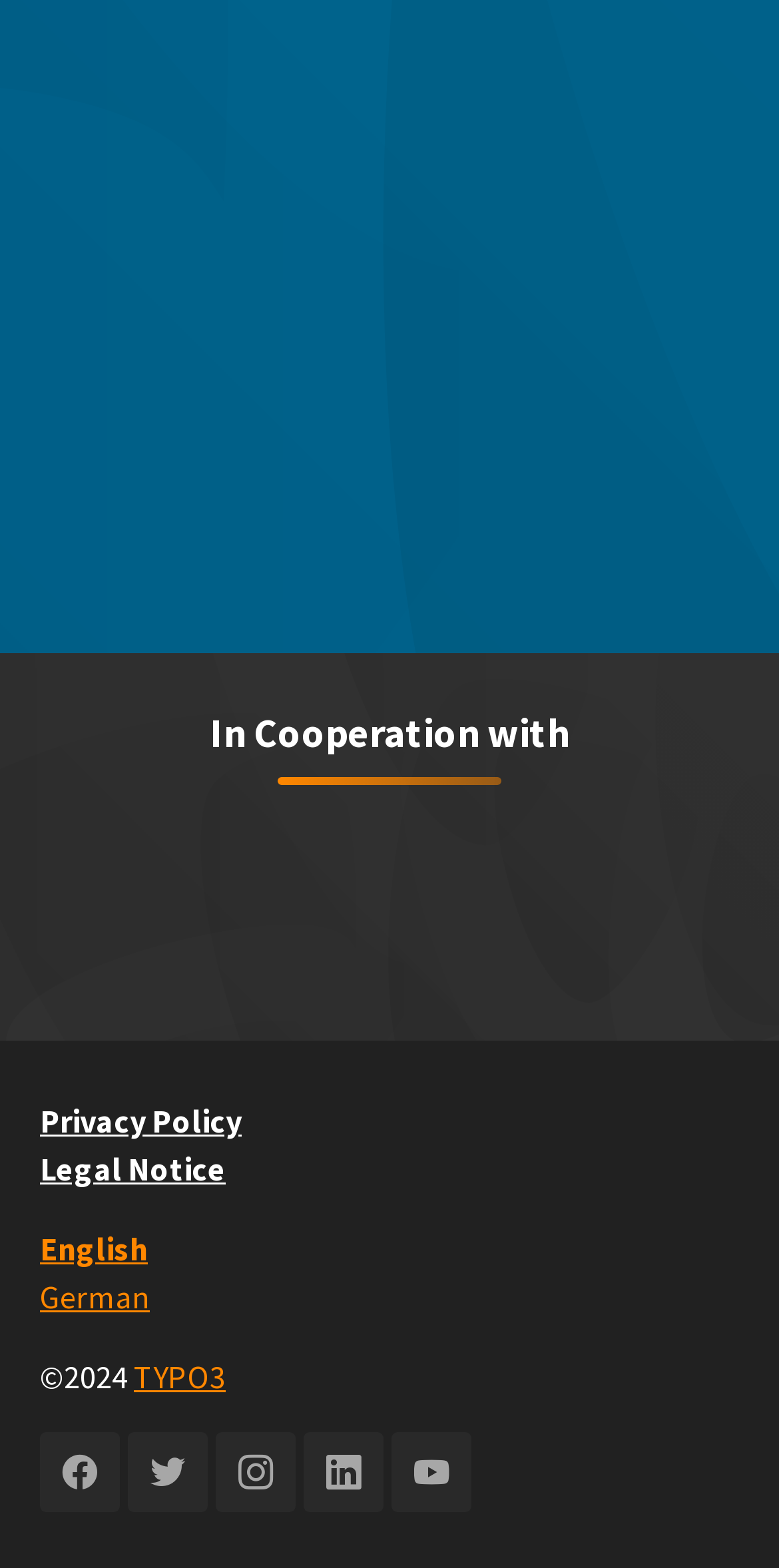Please specify the coordinates of the bounding box for the element that should be clicked to carry out this instruction: "Switch to German". The coordinates must be four float numbers between 0 and 1, formatted as [left, top, right, bottom].

[0.051, 0.814, 0.192, 0.84]